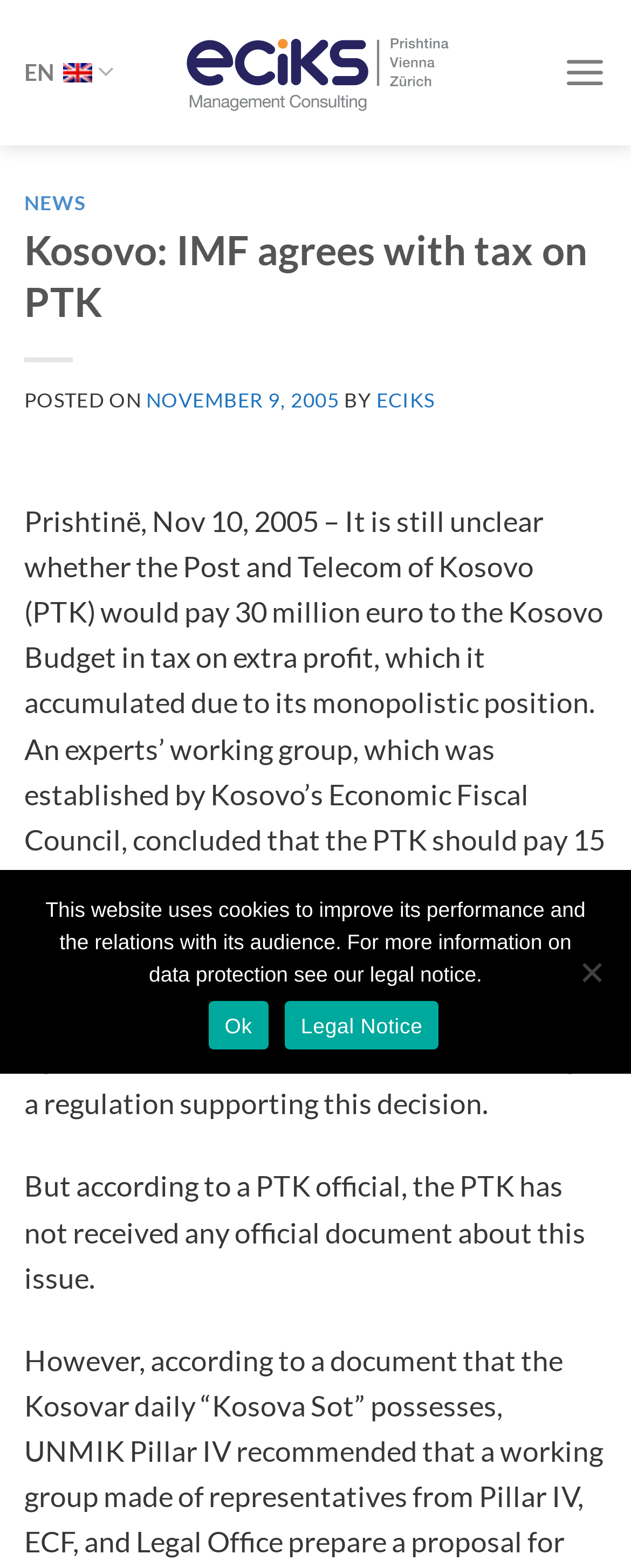Predict the bounding box for the UI component with the following description: "March 2024".

None